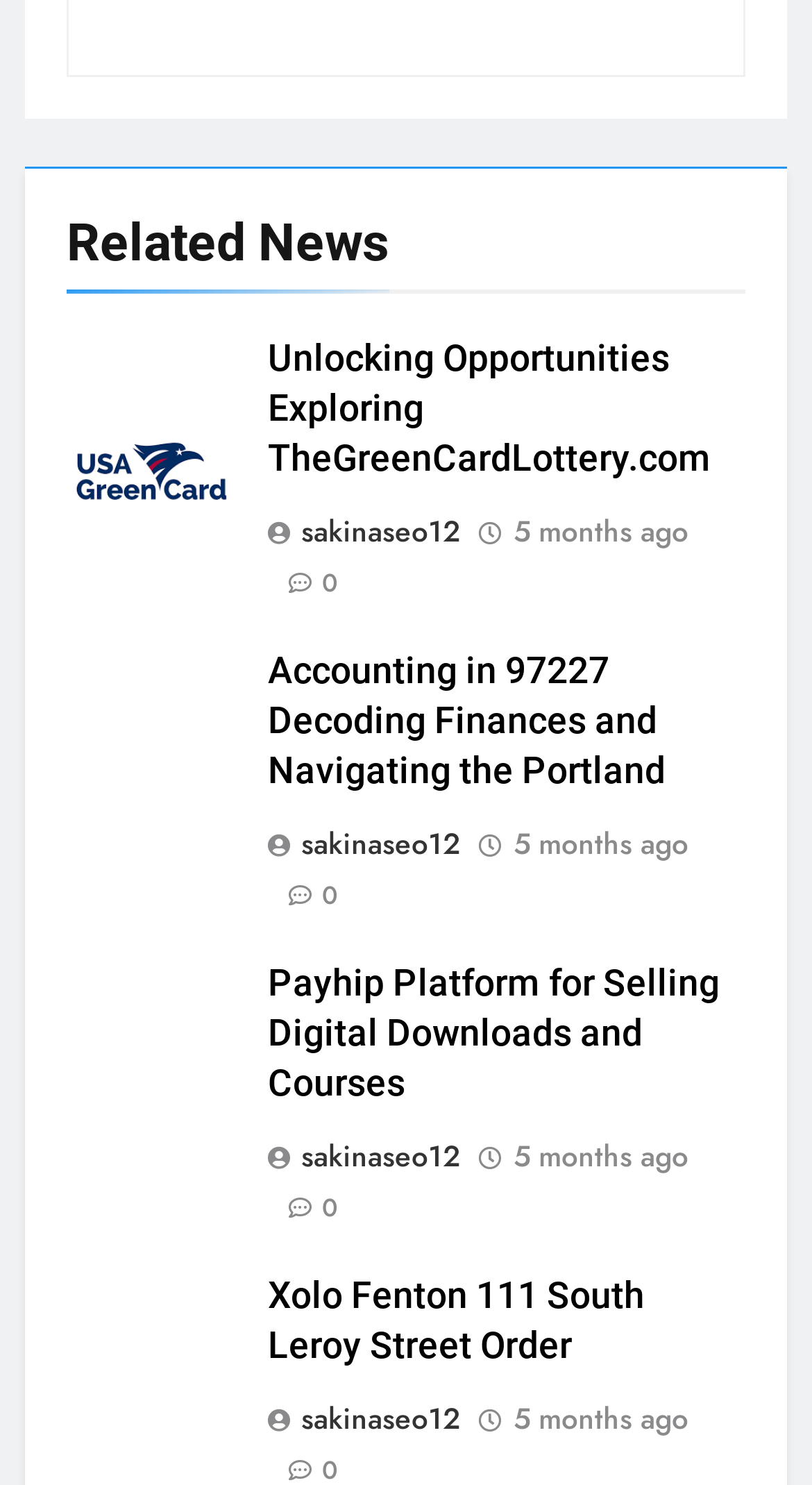With reference to the screenshot, provide a detailed response to the question below:
What is the title of the first article?

I looked at the first 'article' element [339] and found a 'heading' element [738] with the text 'Unlocking Opportunities Exploring TheGreenCardLottery.com', which is likely the title of the first article.